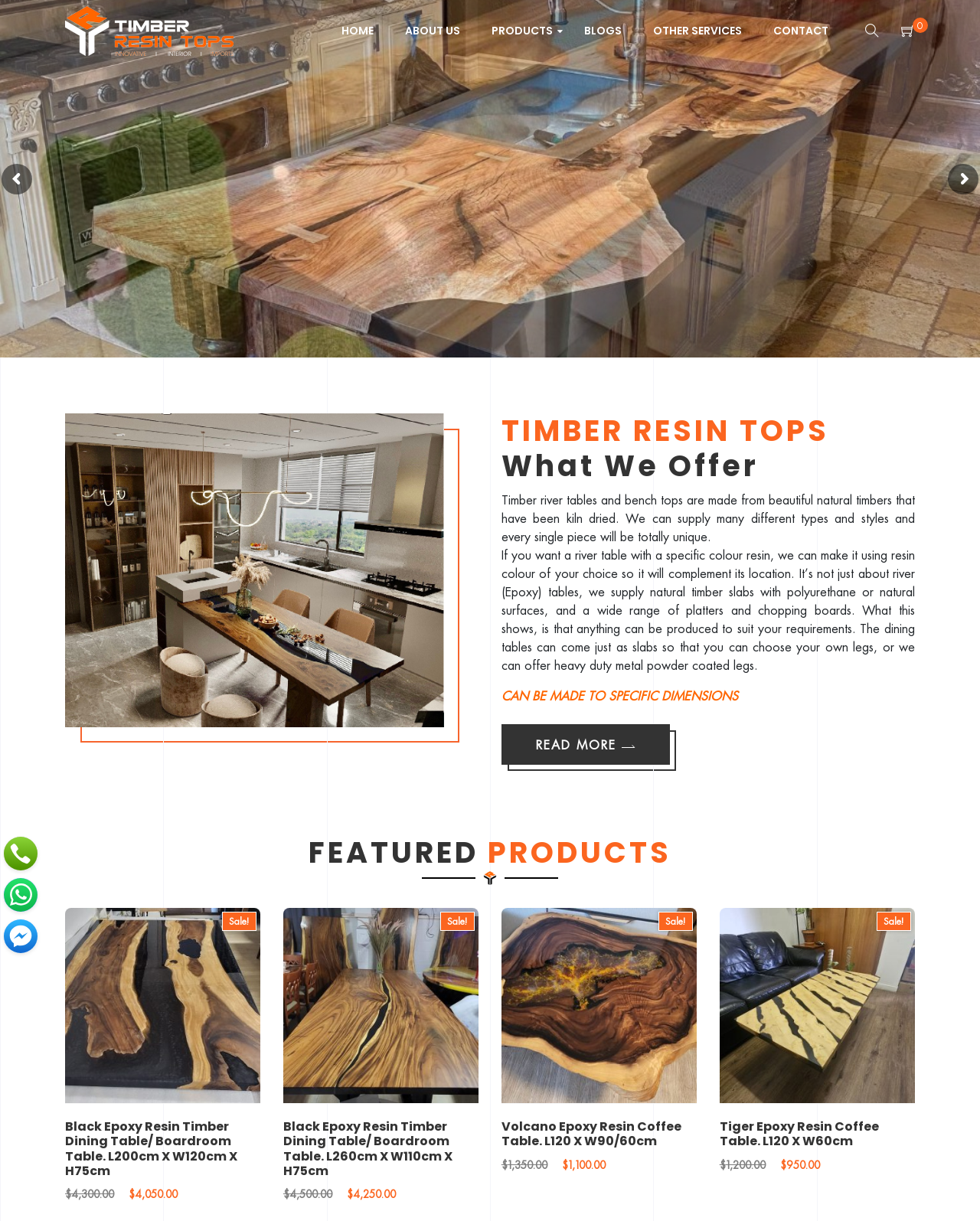Determine the bounding box coordinates for the area that should be clicked to carry out the following instruction: "Click on HOME".

[0.334, 0.013, 0.395, 0.038]